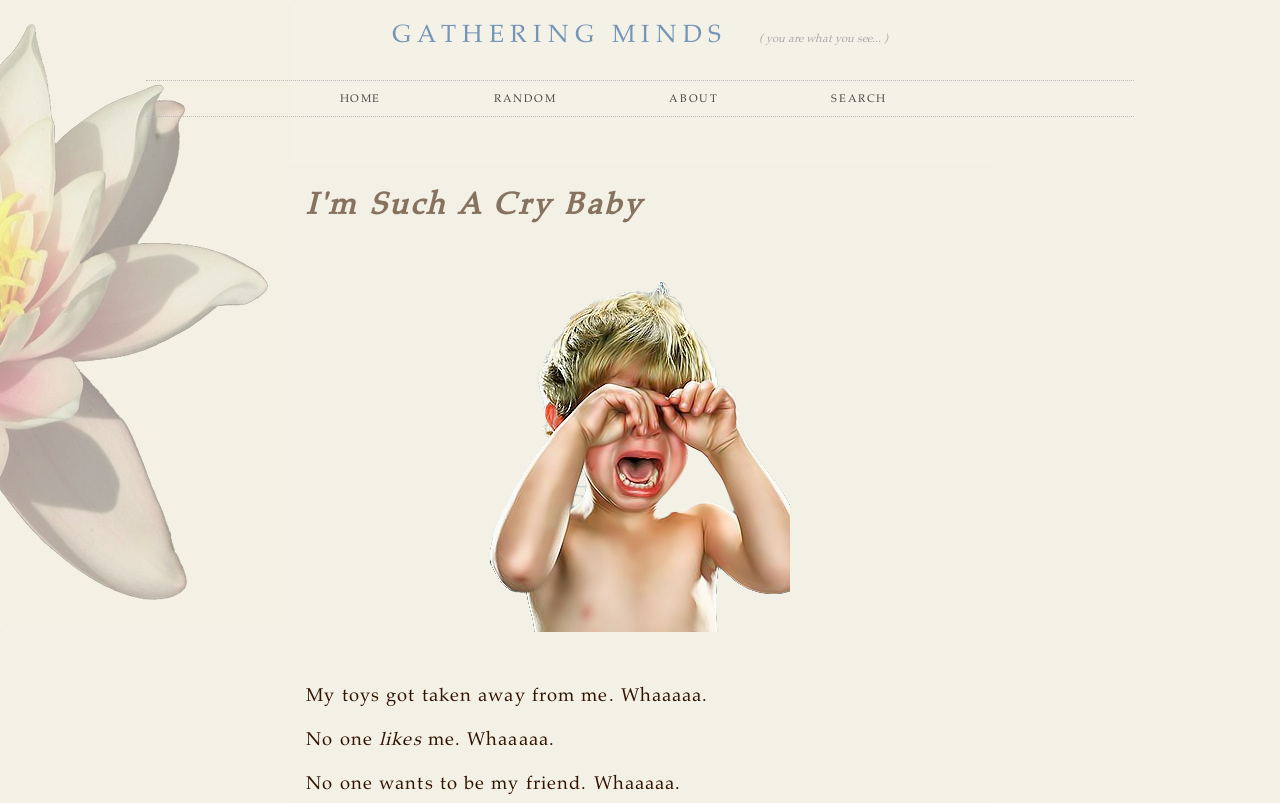Determine the primary headline of the webpage.

I'm Such A Cry Baby